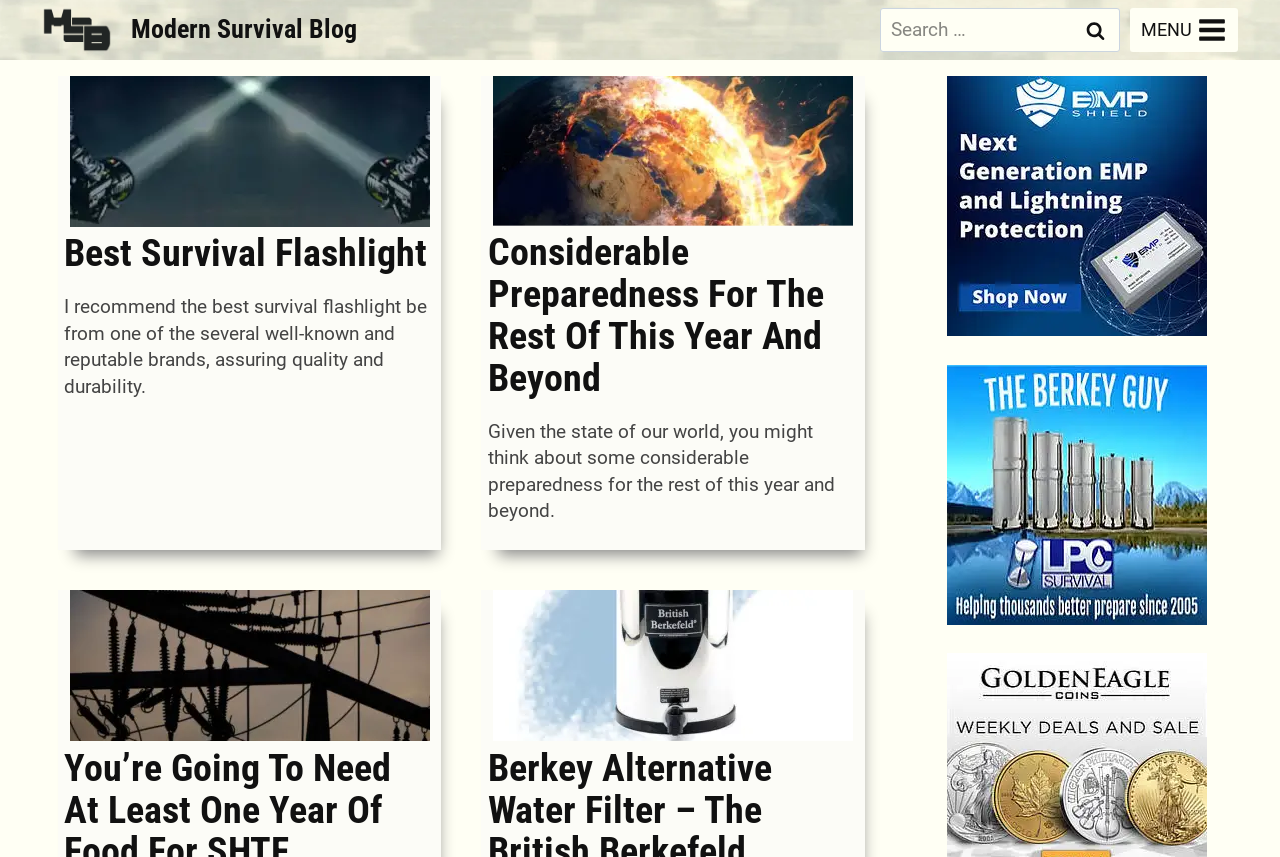What is the text of the button next to the search box?
Please elaborate on the answer to the question with detailed information.

I looked at the search box element [564] and found a button element [552] next to it, which has the OCR text 'Search', so the answer is 'Search'.